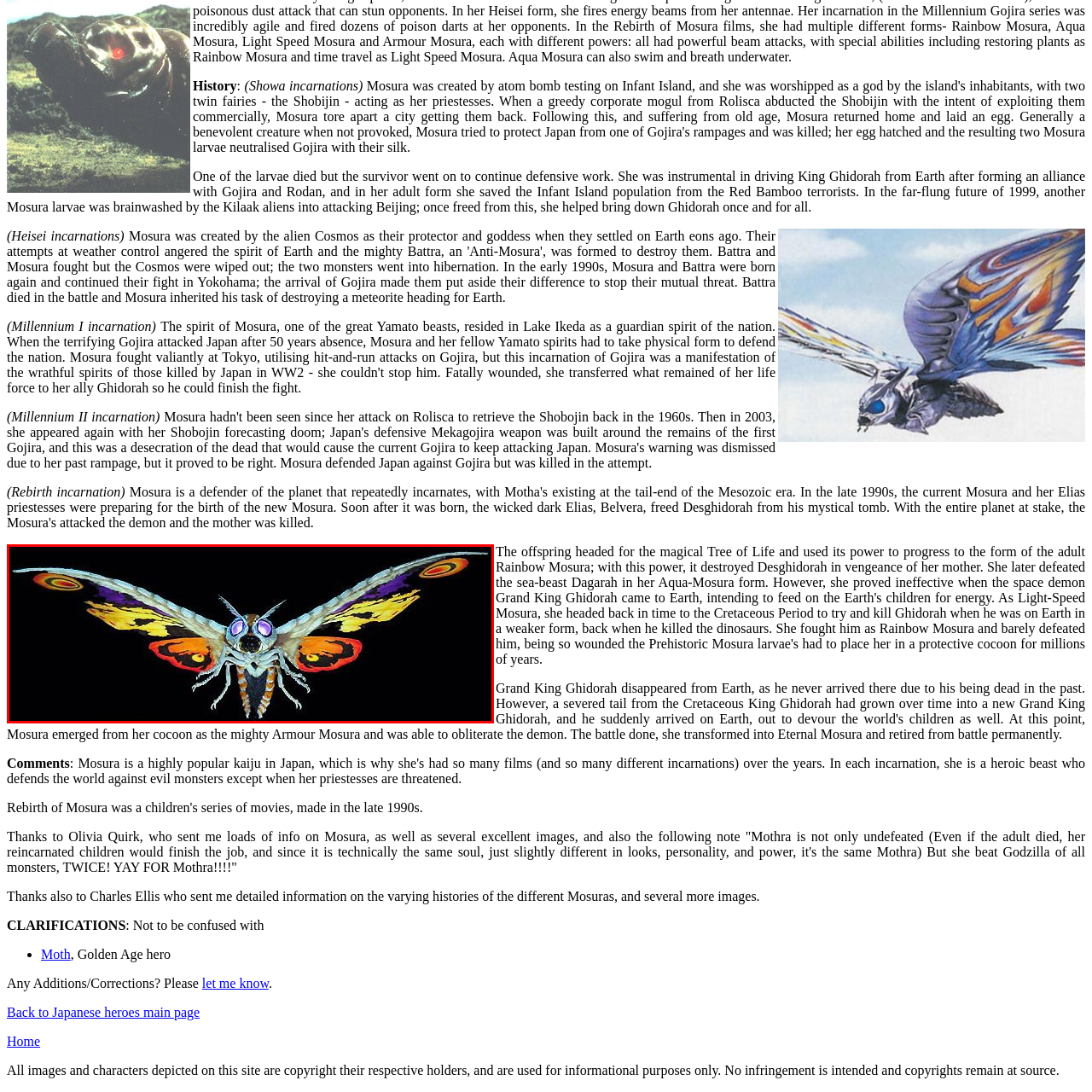View the image within the red box and answer the following question with a concise word or phrase:
What is the Rainbow Mosura celebrated for?

Defending Earth